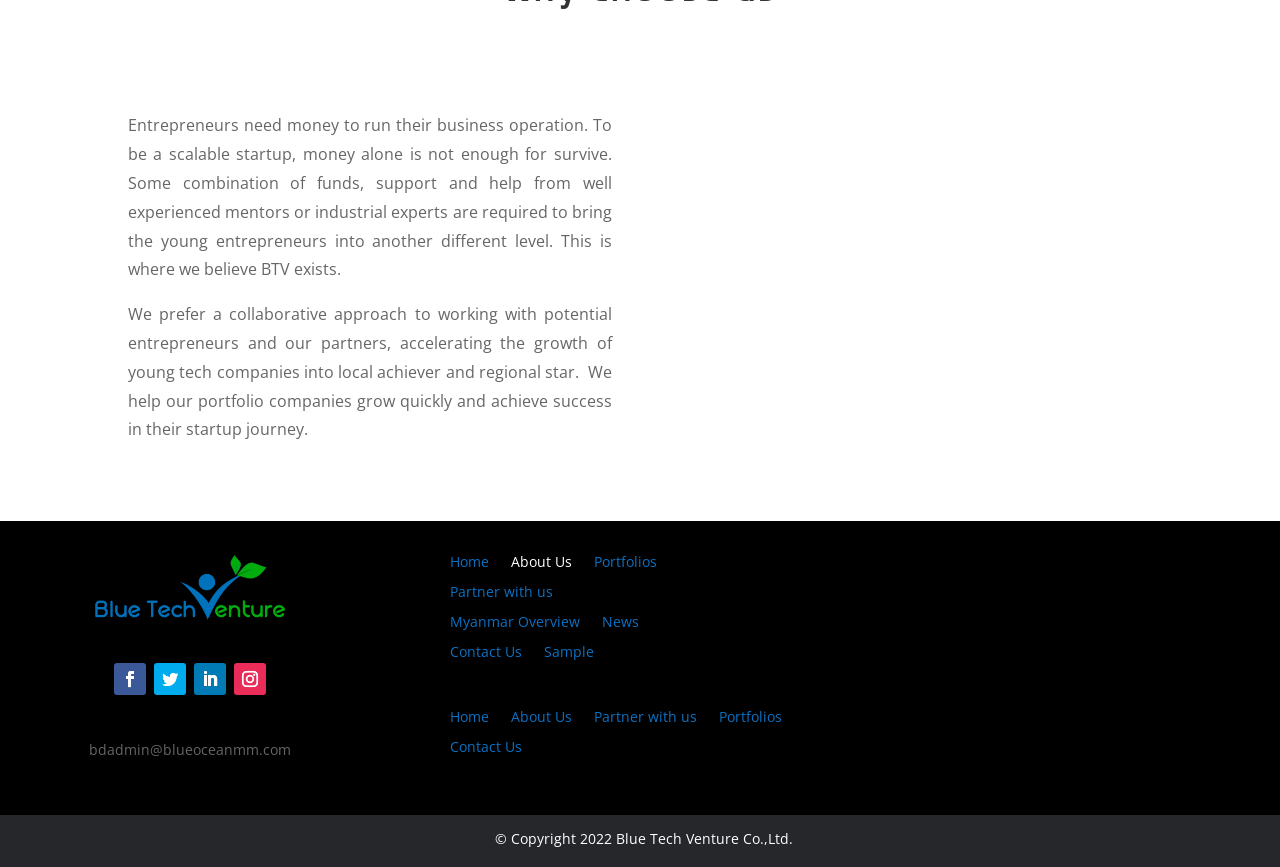Can you pinpoint the bounding box coordinates for the clickable element required for this instruction: "Send an email to bdadmin@blueoceanmm.com"? The coordinates should be four float numbers between 0 and 1, i.e., [left, top, right, bottom].

[0.069, 0.854, 0.227, 0.876]